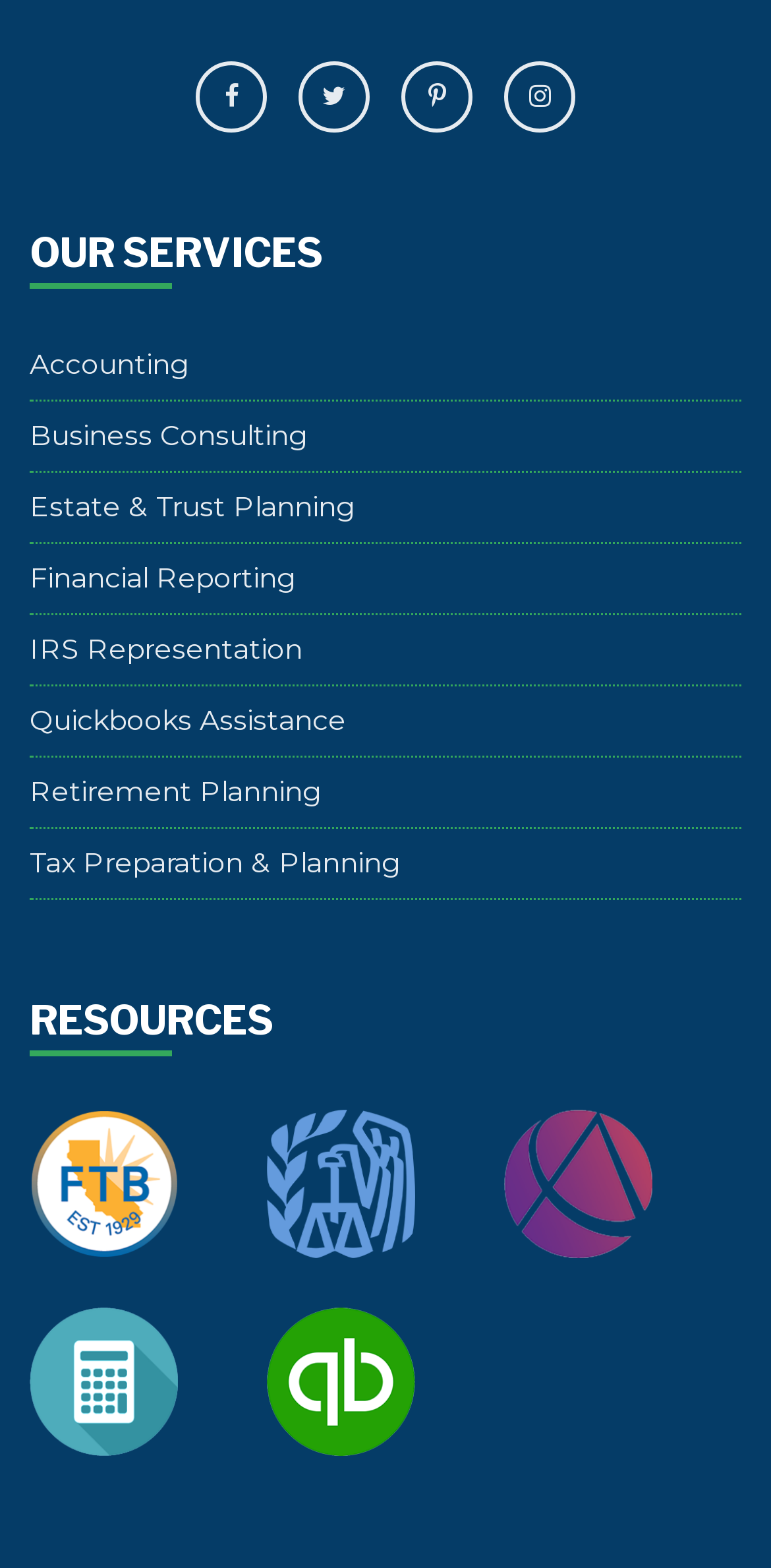Determine the bounding box coordinates of the clickable region to follow the instruction: "Explore Business Consulting".

[0.038, 0.266, 0.4, 0.289]